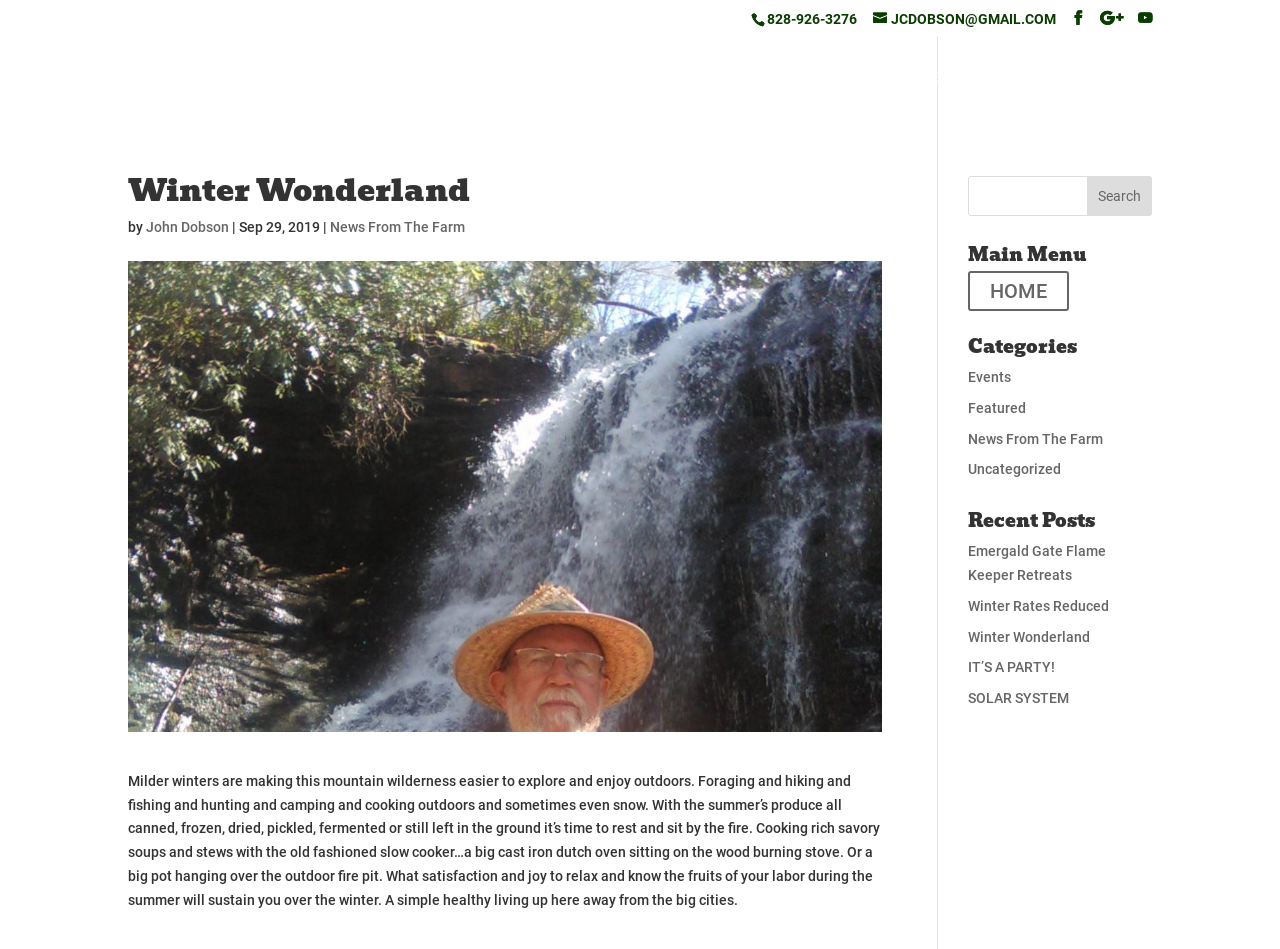Examine the image carefully and respond to the question with a detailed answer: 
What is the main topic of the article 'Winter Wonderland'?

I found the main topic by reading the static text element with the content 'Milder winters are making this mountain wilderness easier to explore and enjoy outdoors...' which mentions various outdoor activities such as foraging, hiking, fishing, and camping.